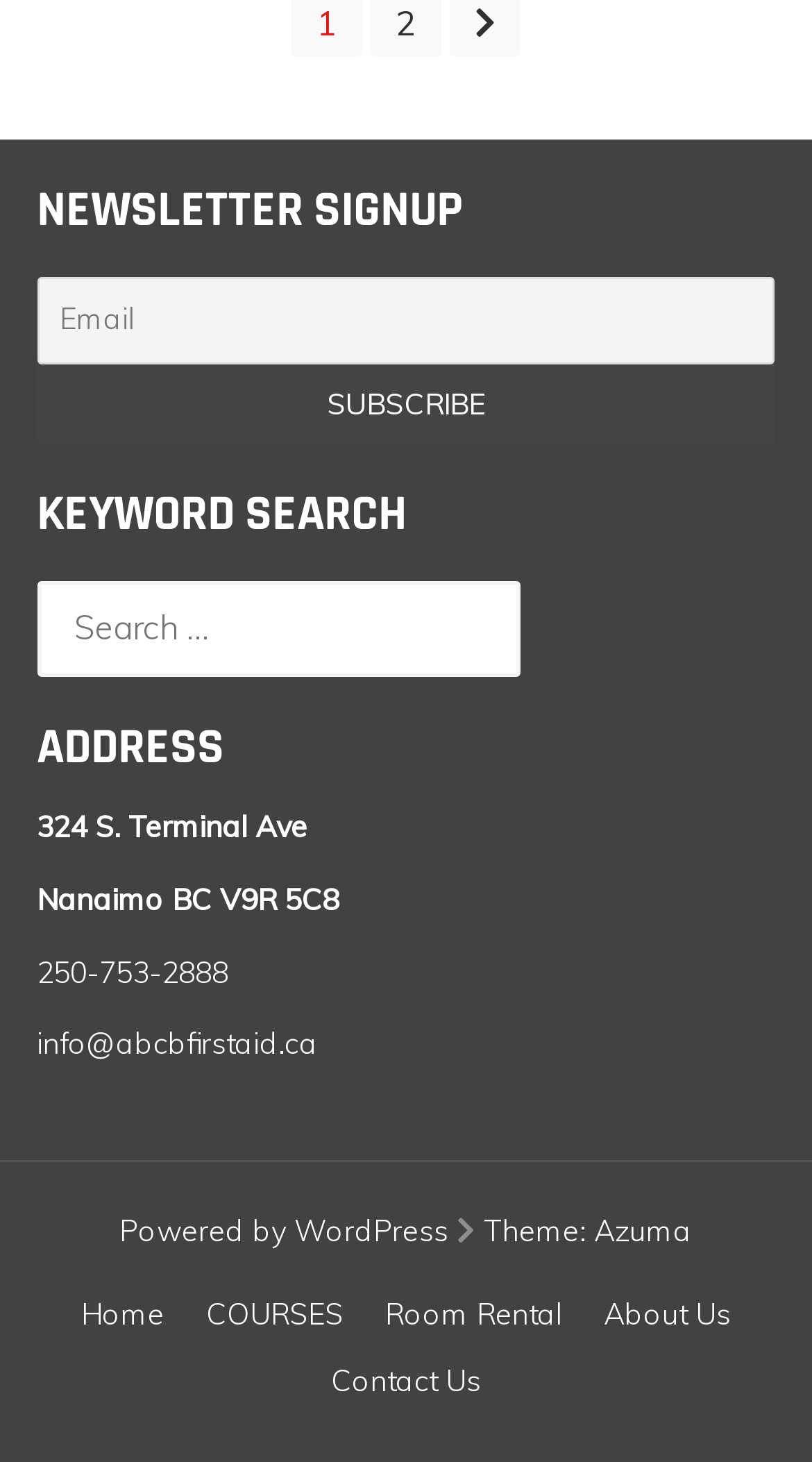Answer briefly with one word or phrase:
What is the purpose of the top-right section?

Newsletter signup